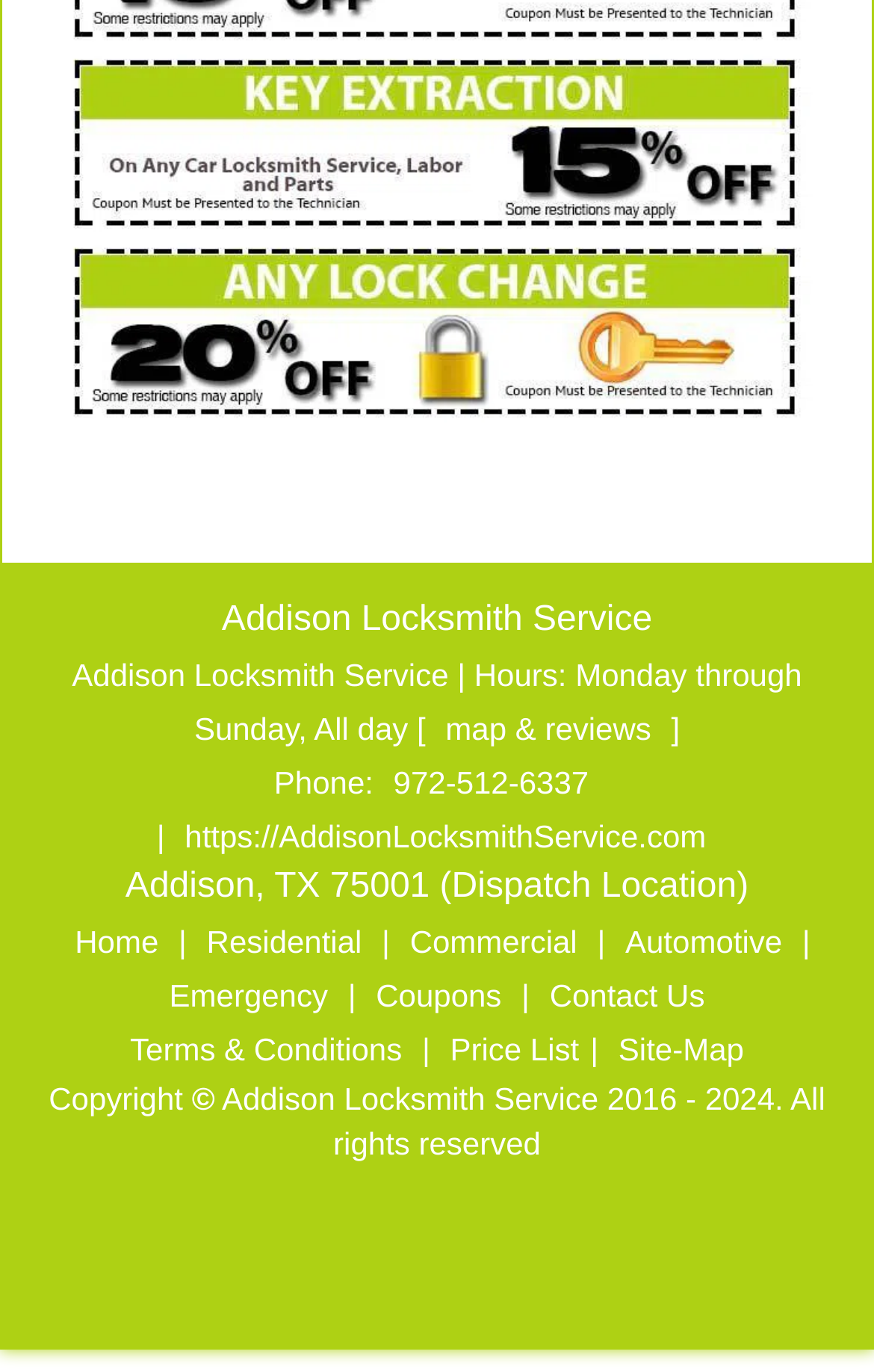Please specify the bounding box coordinates of the element that should be clicked to execute the given instruction: 'go to about us page'. Ensure the coordinates are four float numbers between 0 and 1, expressed as [left, top, right, bottom].

None